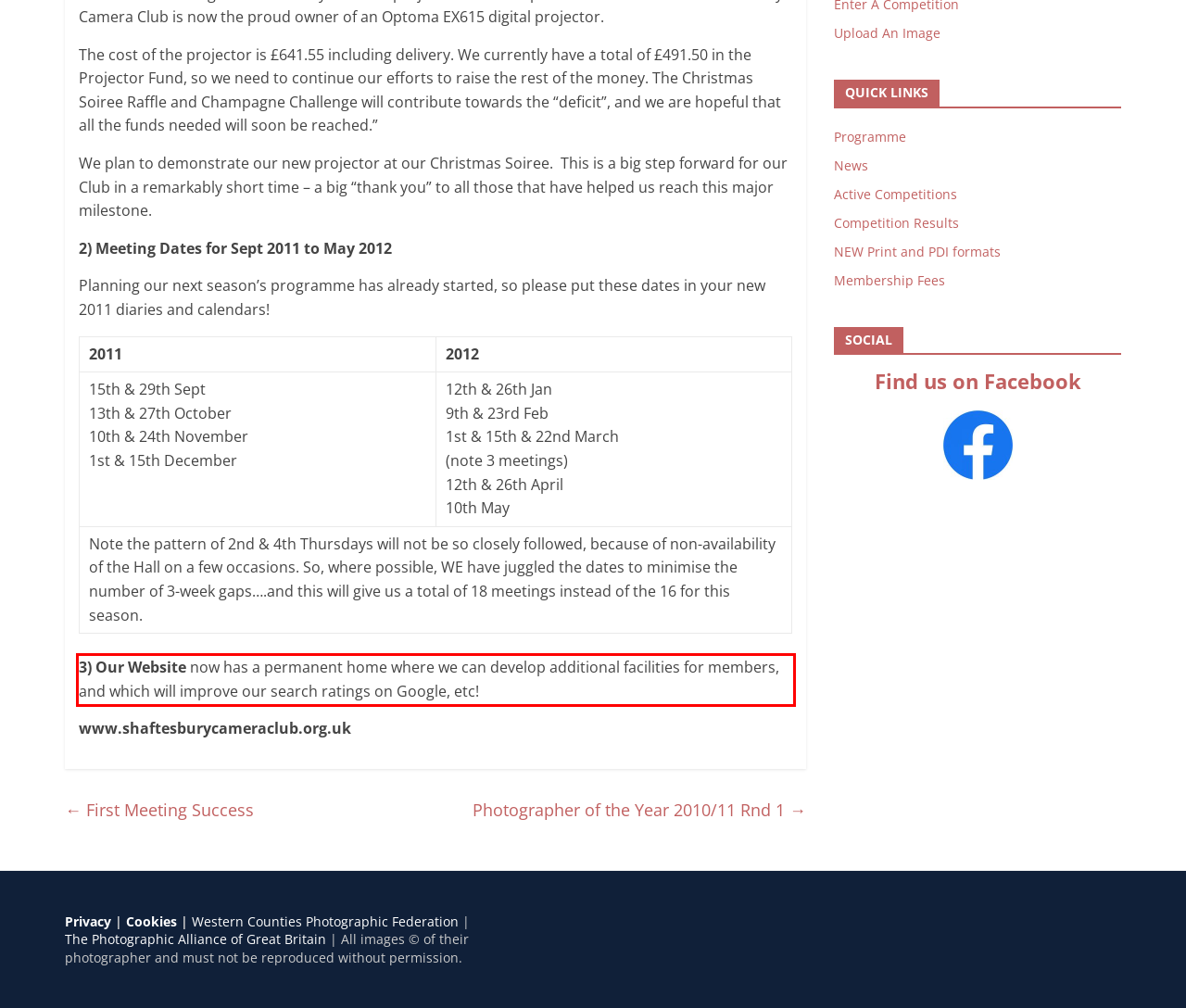You are given a screenshot showing a webpage with a red bounding box. Perform OCR to capture the text within the red bounding box.

3) Our Website now has a permanent home where we can develop additional facilities for members, and which will improve our search ratings on Google, etc!